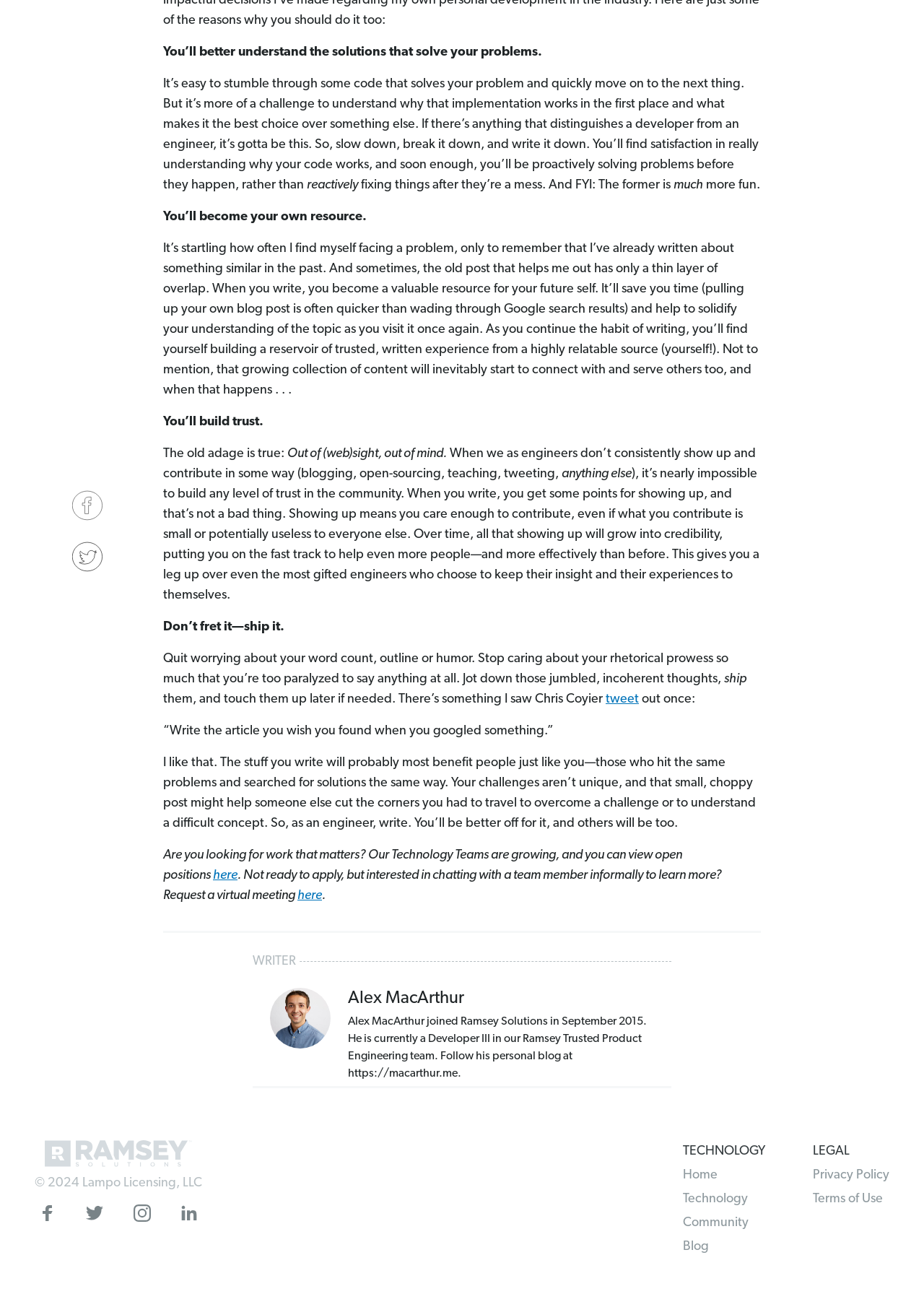Determine the bounding box coordinates for the element that should be clicked to follow this instruction: "make an enquiry". The coordinates should be given as four float numbers between 0 and 1, in the format [left, top, right, bottom].

None